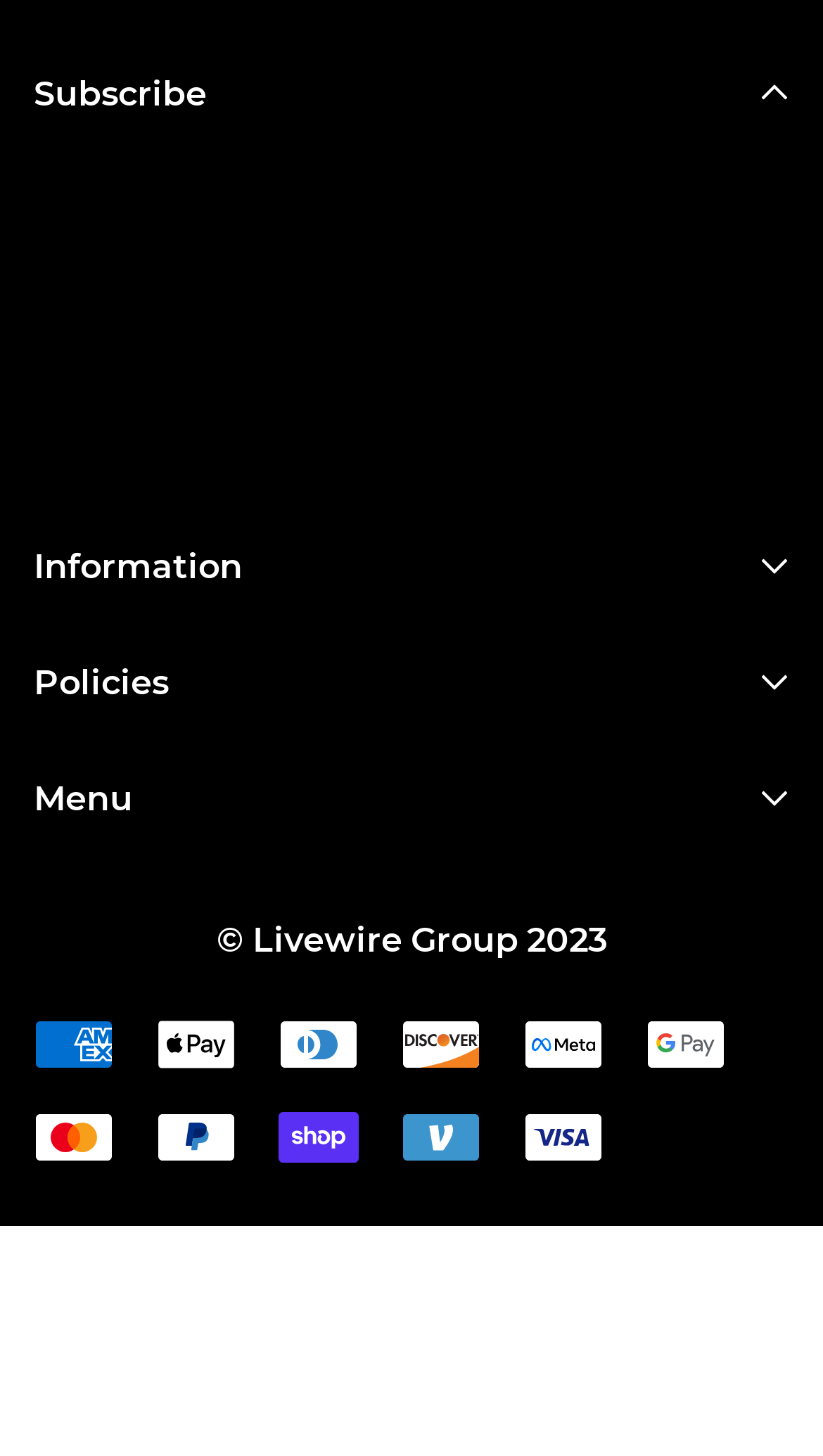Specify the bounding box coordinates of the area to click in order to follow the given instruction: "Go to website."

None